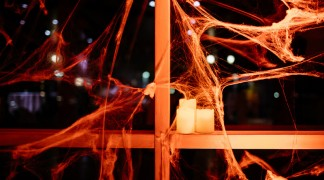Describe every detail you can see in the image.

The image showcases a beautifully decorated scene from a Halloween-themed party, capturing the essence of the festive ambiance created for the event. In the foreground, two glowing candles are strategically placed on a surface, casting a warm light that contrasts with the intricate spider web decorations surrounding them. The webs, appearing venomously enchanting in shades of red, add a spooky touch, enhancing the overall Halloween aesthetic. The background is softly blurred, revealing faint glimmers of light that suggest the presence of more decorations or guests enjoying the celebration. This captivating setup exemplifies the meticulous attention to detail and thematic elements that DT Slovenia brings to their special events, providing guests with a memorable and festive experience.